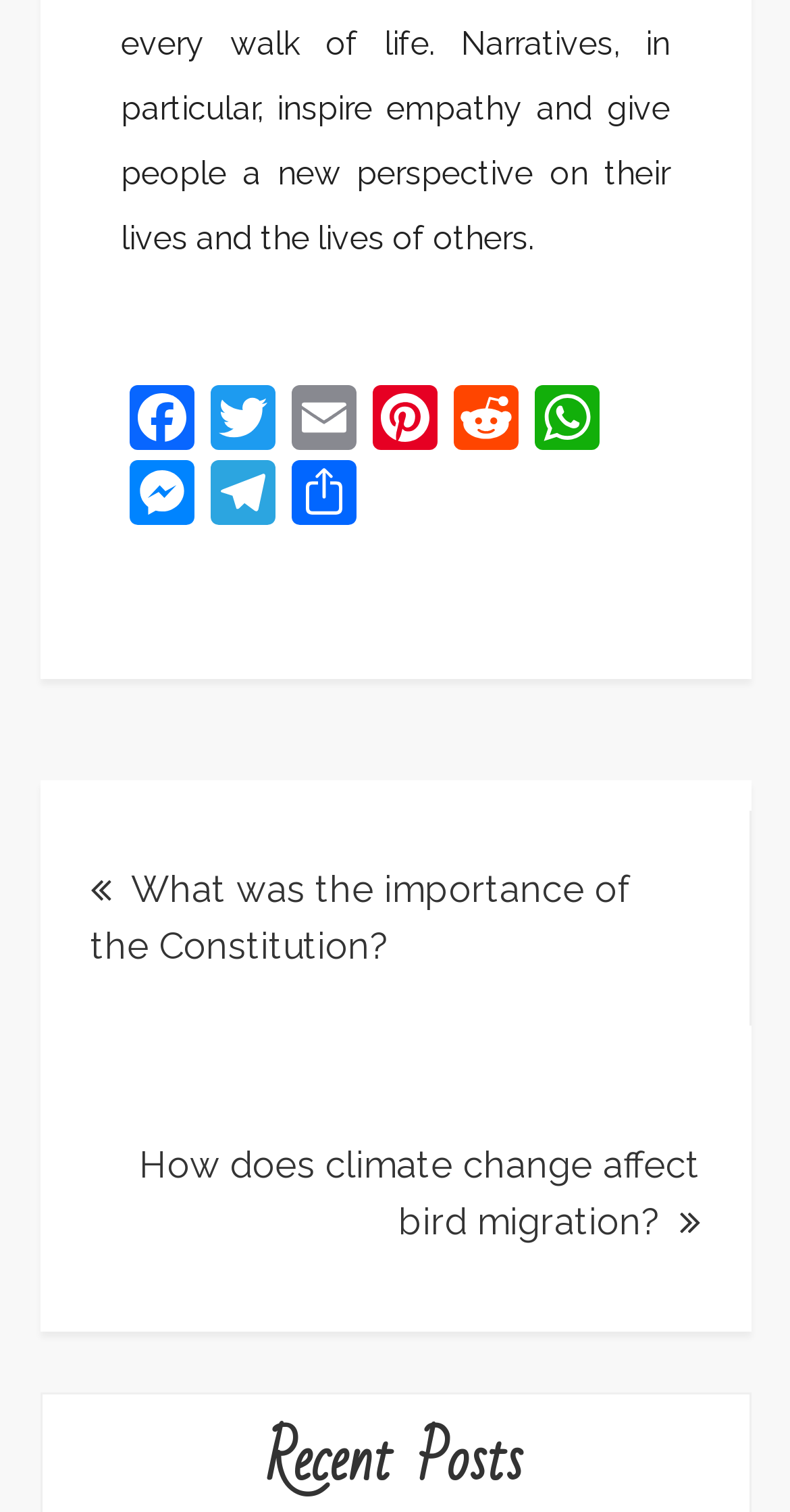Using the webpage screenshot, find the UI element described by Twitter. Provide the bounding box coordinates in the format (top-left x, top-left y, bottom-right x, bottom-right y), ensuring all values are floating point numbers between 0 and 1.

[0.255, 0.254, 0.358, 0.304]